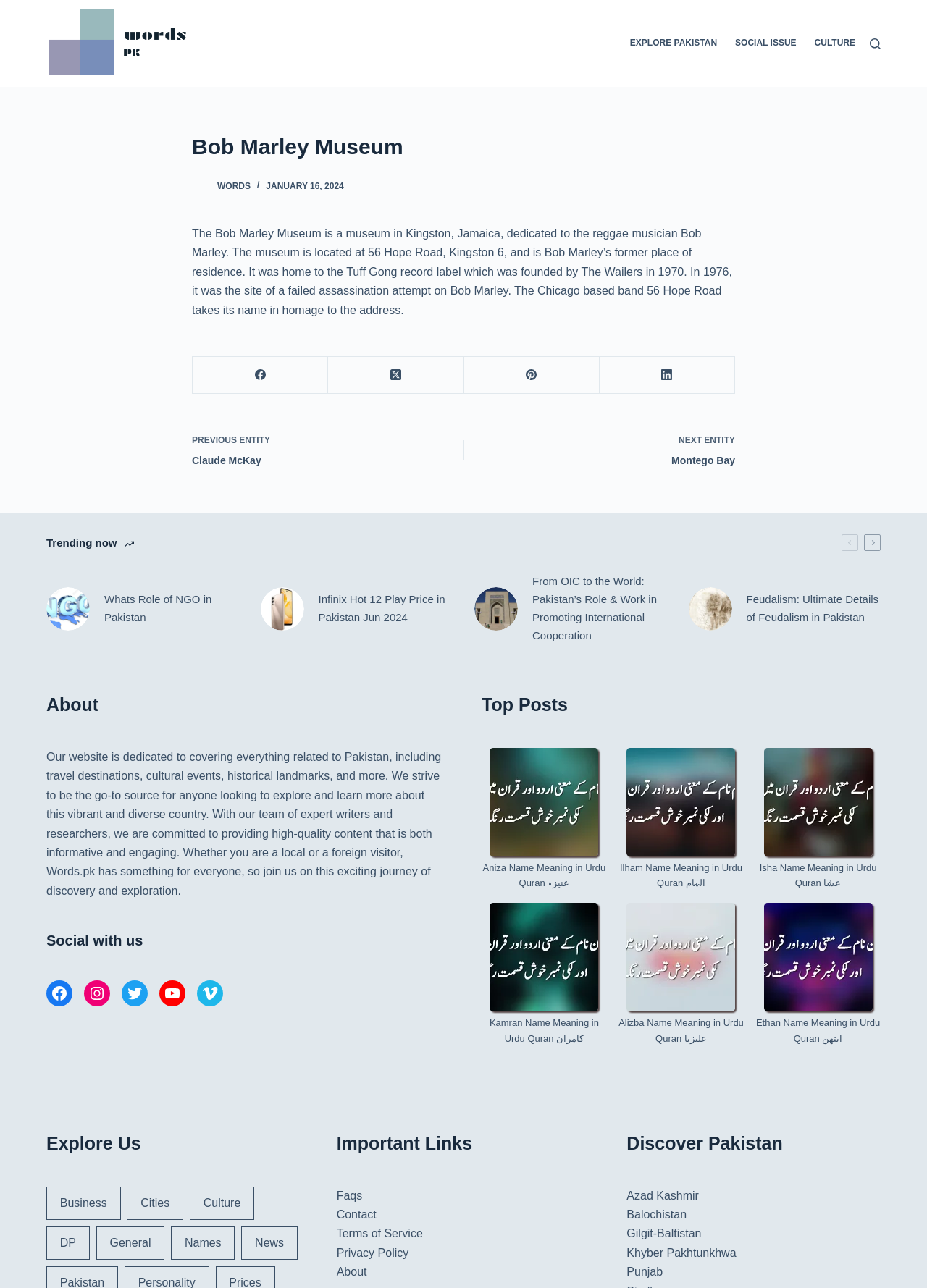Using the description "Next Entity Montego Bay", predict the bounding box of the relevant HTML element.

[0.523, 0.334, 0.793, 0.364]